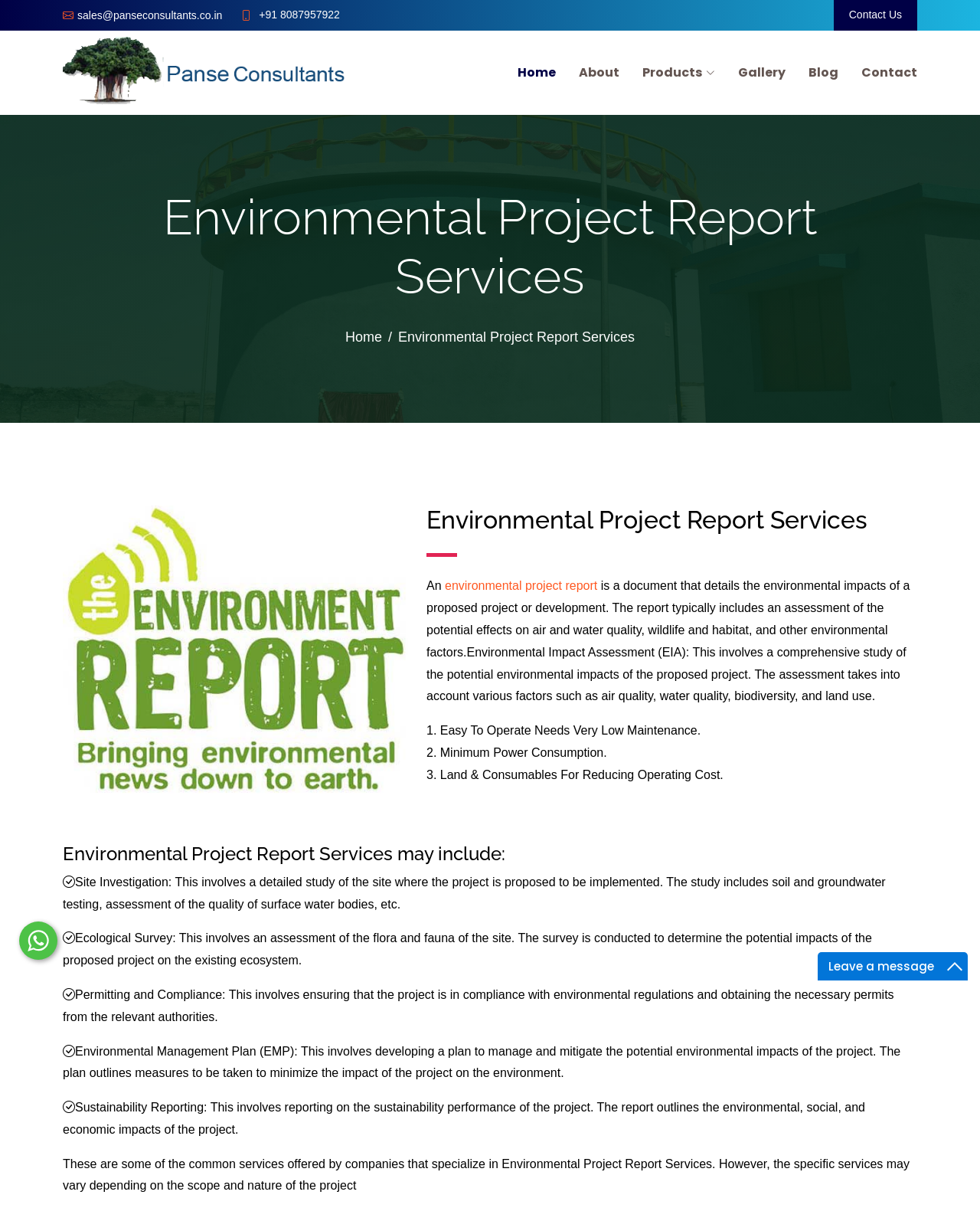Identify the bounding box coordinates of the region that should be clicked to execute the following instruction: "Click the 'Home' link".

[0.505, 0.044, 0.567, 0.075]